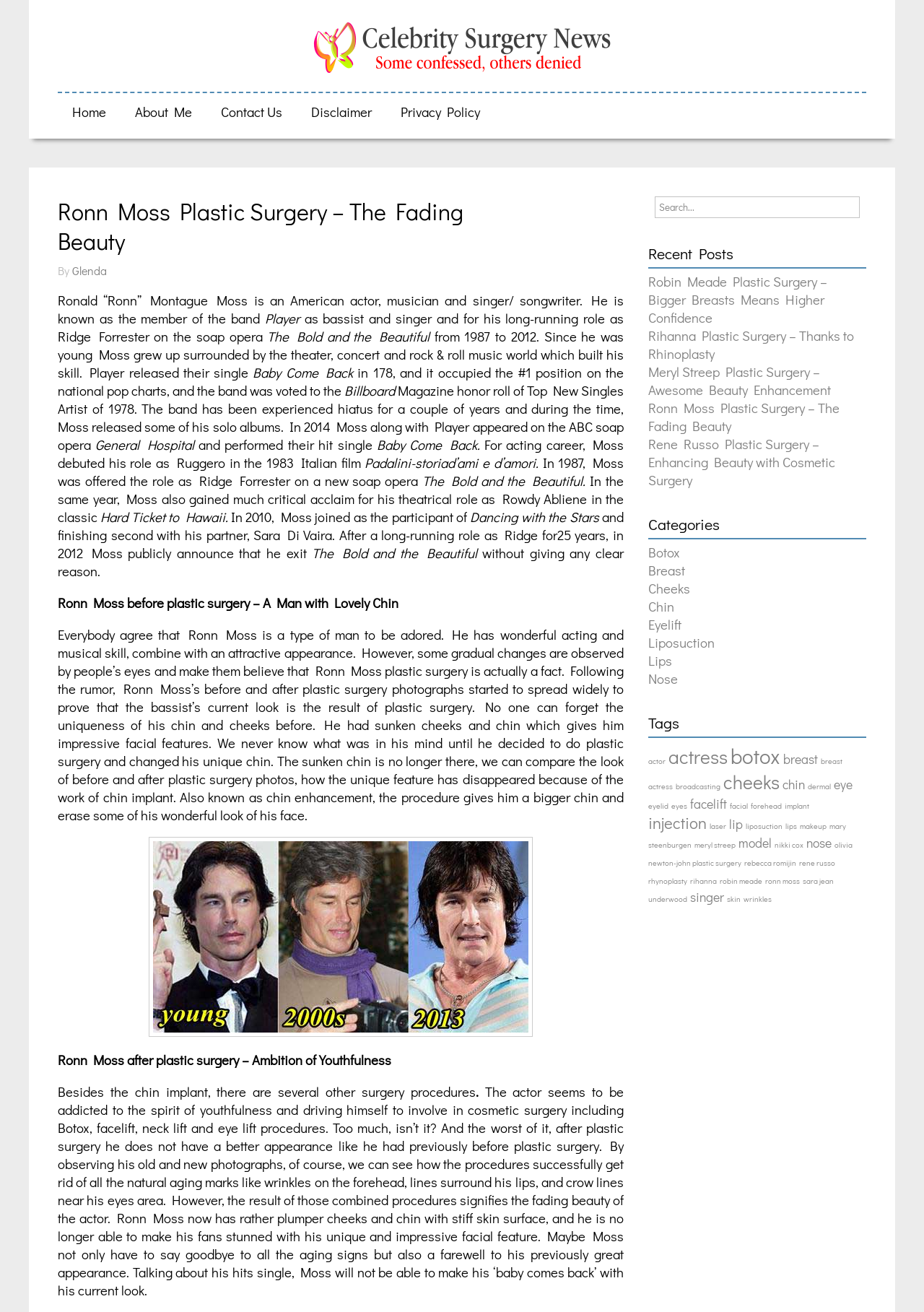What is the title of the soap opera Ronn Moss appeared in from 1987 to 2012?
From the image, respond with a single word or phrase.

The Bold and the Beautiful